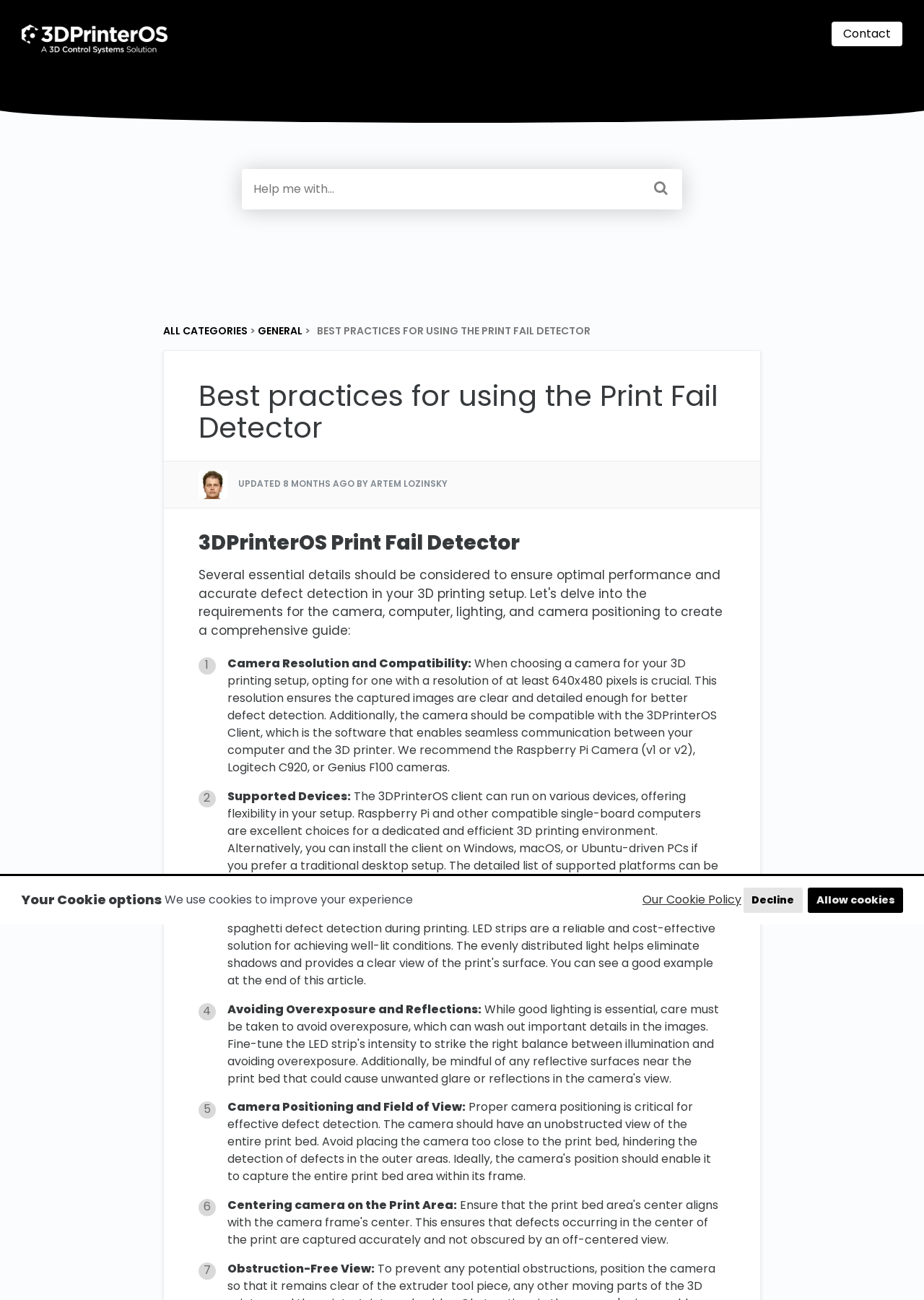What is the recommended camera resolution?
Please answer the question with a detailed response using the information from the screenshot.

According to the webpage, when choosing a camera for a 3D printing setup, it is crucial to opt for one with a resolution of at least 640x480 pixels to ensure clear and detailed images for better defect detection.